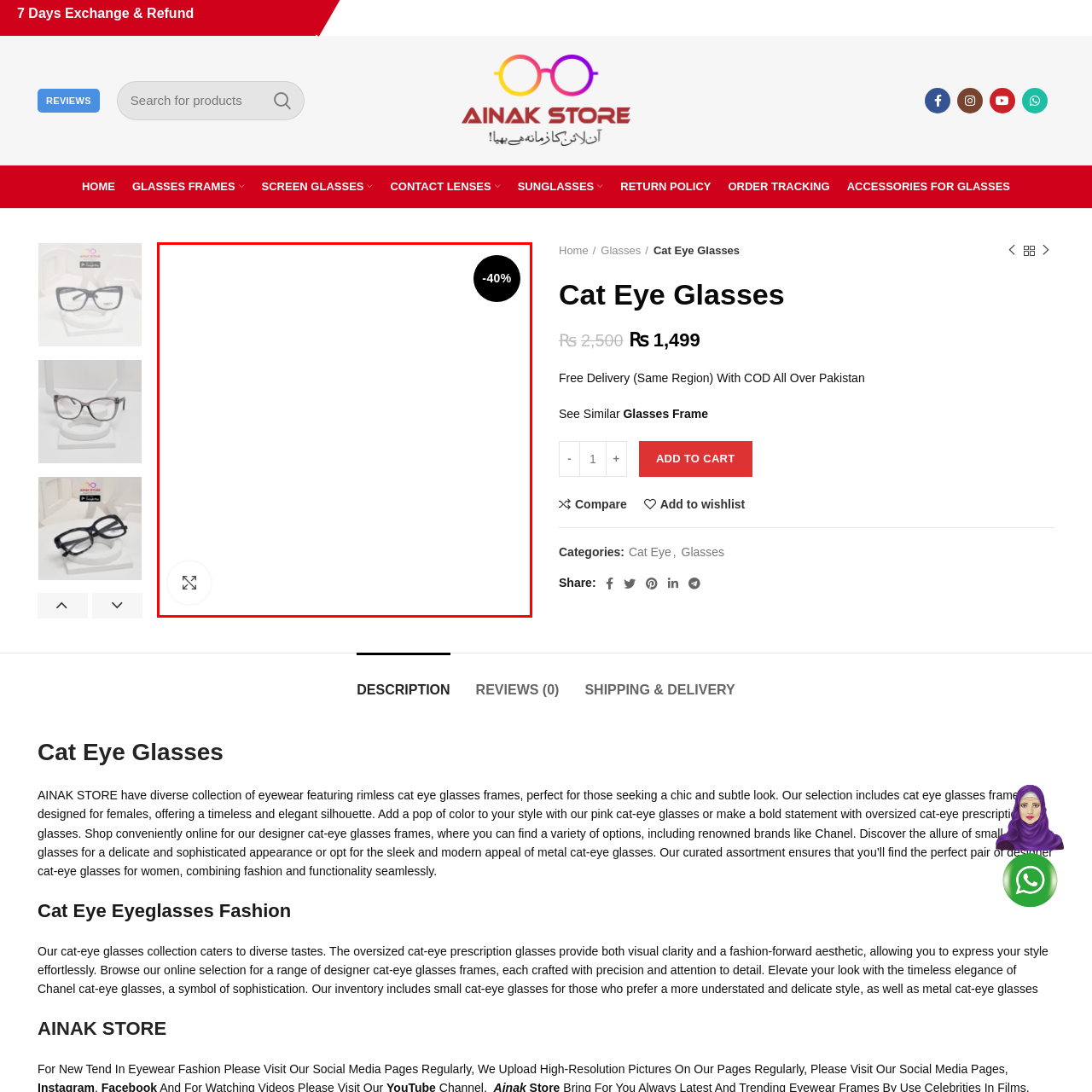Explain in detail what is happening in the image enclosed by the red border.

This image features a stylish pair of cat-eye glasses frames available for purchase, set against a minimalist white background that highlights the product's elegant design. The glasses are spotlighted as part of a promotional offer displaying a bold "-40%" tag, indicating a significant discount. The frame's shape is distinctive, embodying the classic cat-eye style that combines fashion with functionality, perfect for those seeking a chic look. This specific model is part of a broader collection aimed at providing diverse options to cater to various tastes and preferences. The image's layout encourages potential buyers to click for more details or to explore similar products, emphasizing the convenience of online shopping at Ainak Store.